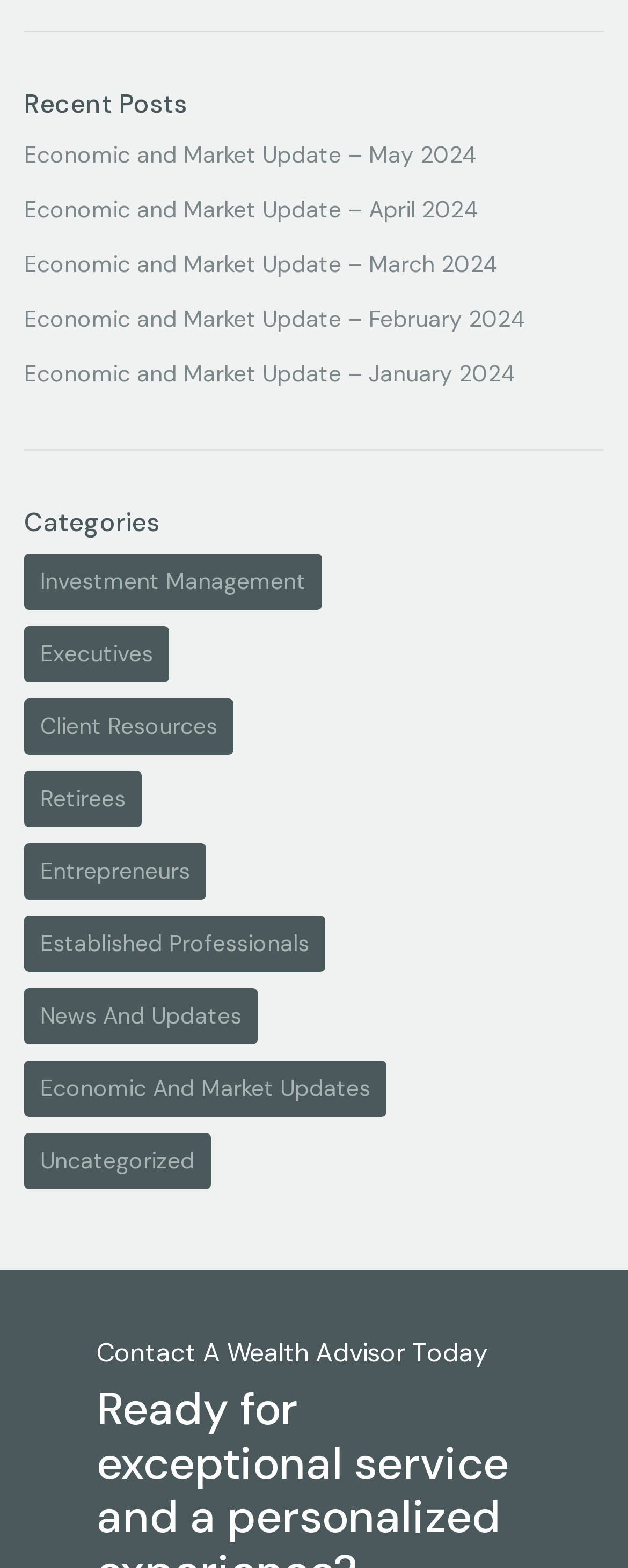How many categories are listed?
Please provide a single word or phrase as your answer based on the screenshot.

9